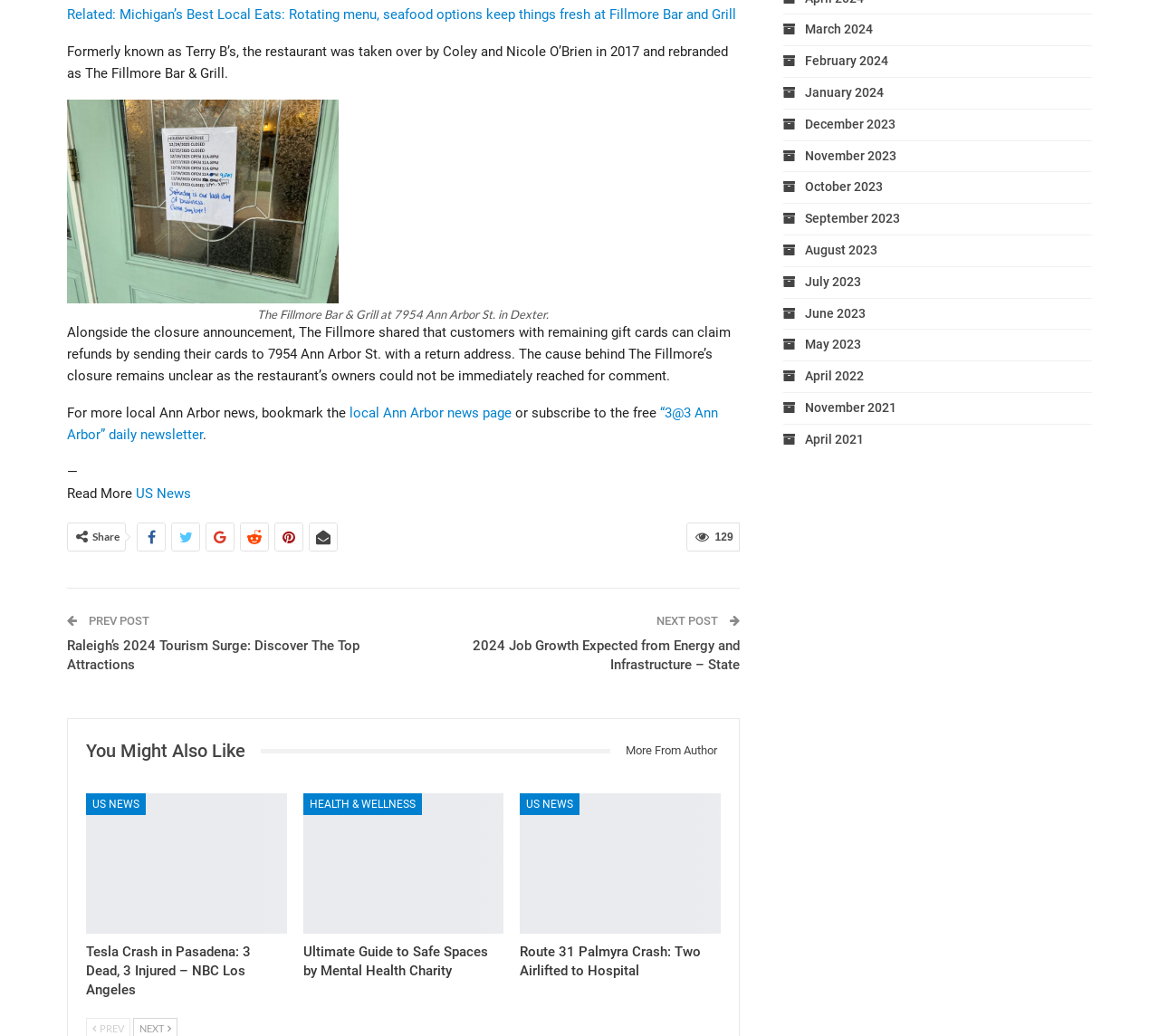Identify the bounding box coordinates for the region of the element that should be clicked to carry out the instruction: "Share this article". The bounding box coordinates should be four float numbers between 0 and 1, i.e., [left, top, right, bottom].

[0.08, 0.512, 0.103, 0.525]